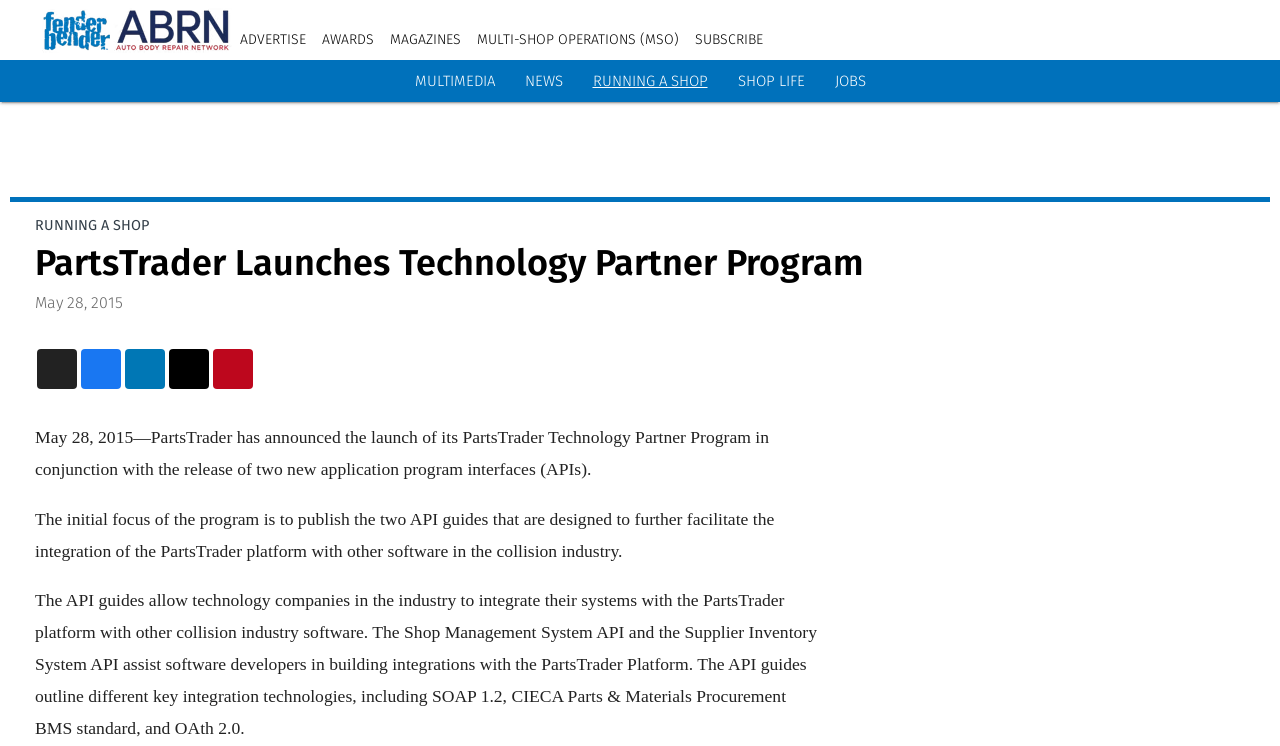Explain the webpage in detail.

The webpage is about PartsTrader's launch of its Technology Partner Program, announced on May 28, 2015. At the top left, there is a logo image of "FenderBender and ABRN" with a corresponding link. Below the logo, there are several links to different sections of the website, including "ADVERTISE", "AWARDS", "MAGAZINES", "MULTI-SHOP OPERATIONS (MSO)", and "SUBSCRIBE", arranged horizontally across the top of the page.

On the right side of the top section, there is a link to "MULTIMEDIA" and below it, there are links to "NEWS", "RUNNING A SHOP", "SHOP LIFE", and "JOBS", also arranged horizontally. 

The main content of the webpage starts with a heading "PartsTrader Launches Technology Partner Program" followed by the date "May 28, 2015". Below the heading, there is a paragraph of text describing the launch of the program and the release of two new APIs. 

Following the first paragraph, there are several empty links arranged horizontally, possibly indicating a navigation menu or a list of items. Below these links, there are two more paragraphs of text describing the focus of the program and the details of the API guides. The text explains how the API guides allow technology companies to integrate their systems with the PartsTrader platform and outlines the different key integration technologies involved.